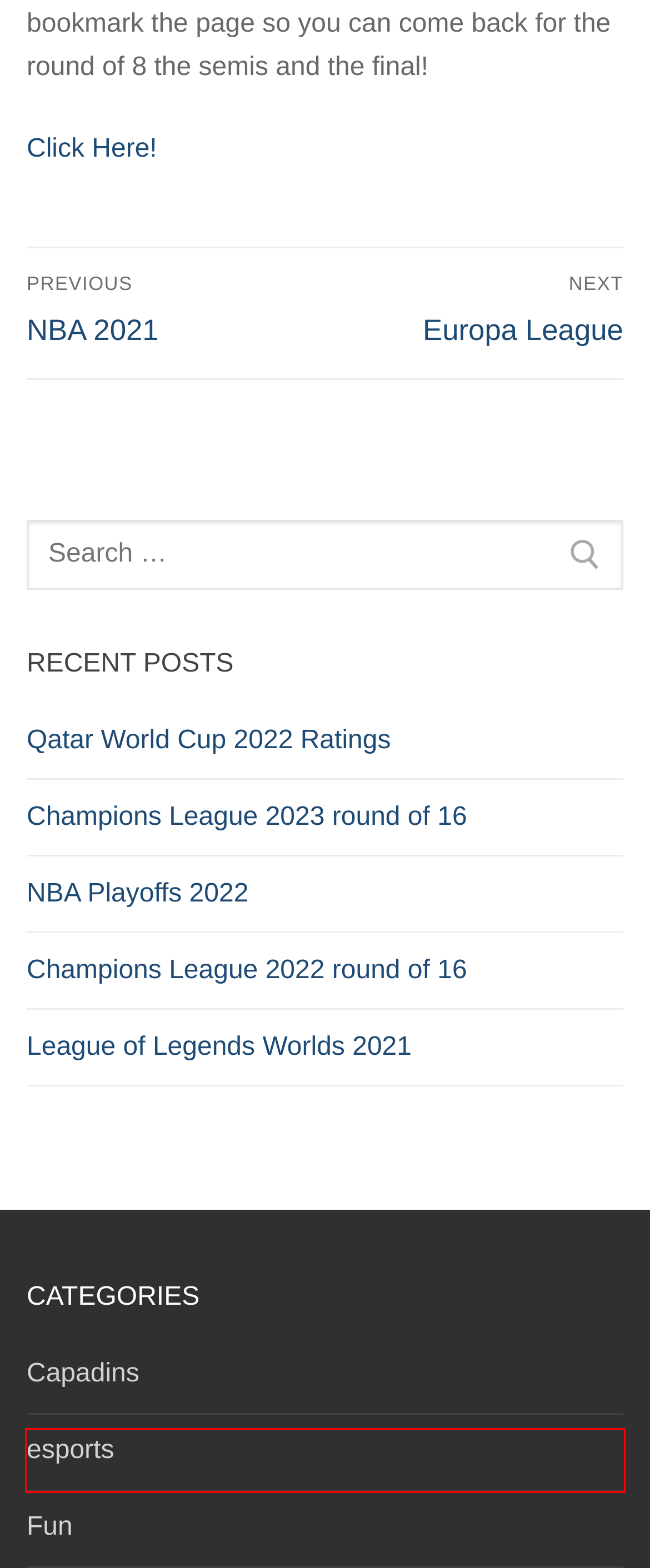You have a screenshot of a webpage with a red bounding box around an element. Identify the webpage description that best fits the new page that appears after clicking the selected element in the red bounding box. Here are the candidates:
A. Europa League – Capadins
B. Champions League 2022 round of 16 – Capadins
C. Capadins – Capadins
D. Champions League | Capadins
E. Fun – Capadins
F. NBA Playoffs 2022 – Capadins
G. esports – Capadins
H. NBA 2021 – Capadins

G